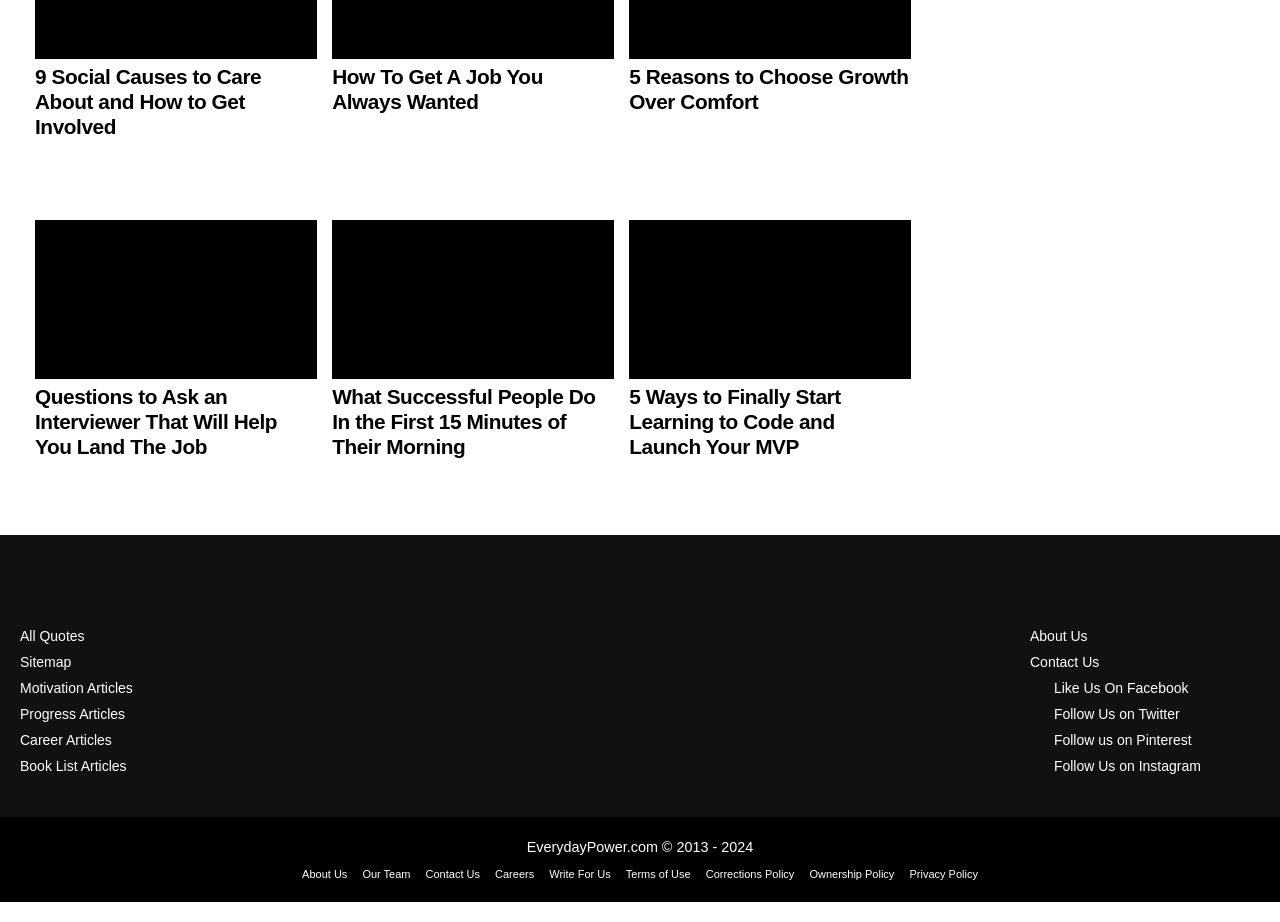Please specify the bounding box coordinates in the format (top-left x, top-left y, bottom-right x, bottom-right y), with values ranging from 0 to 1. Identify the bounding box for the UI component described as follows: Book List Articles

[0.016, 0.822, 0.099, 0.839]